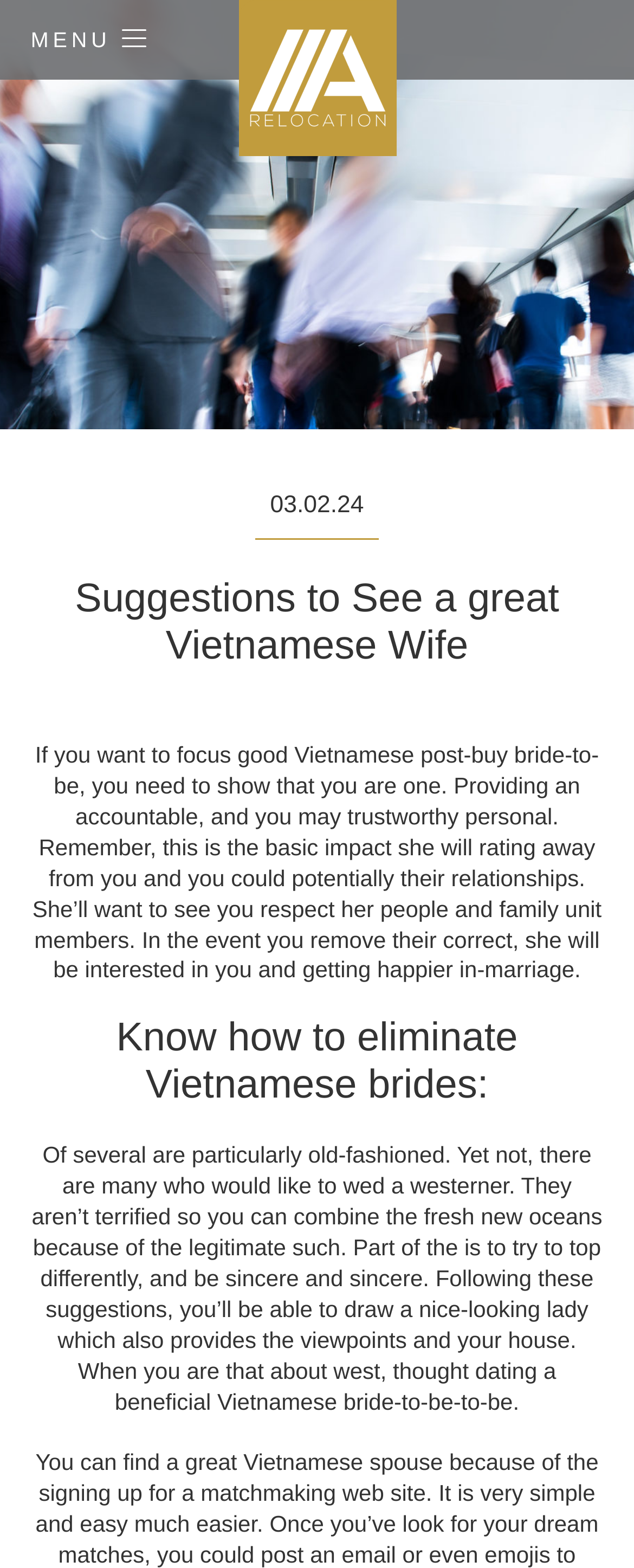Bounding box coordinates should be in the format (top-left x, top-left y, bottom-right x, bottom-right y) and all values should be floating point numbers between 0 and 1. Determine the bounding box coordinate for the UI element described as: Menu

None